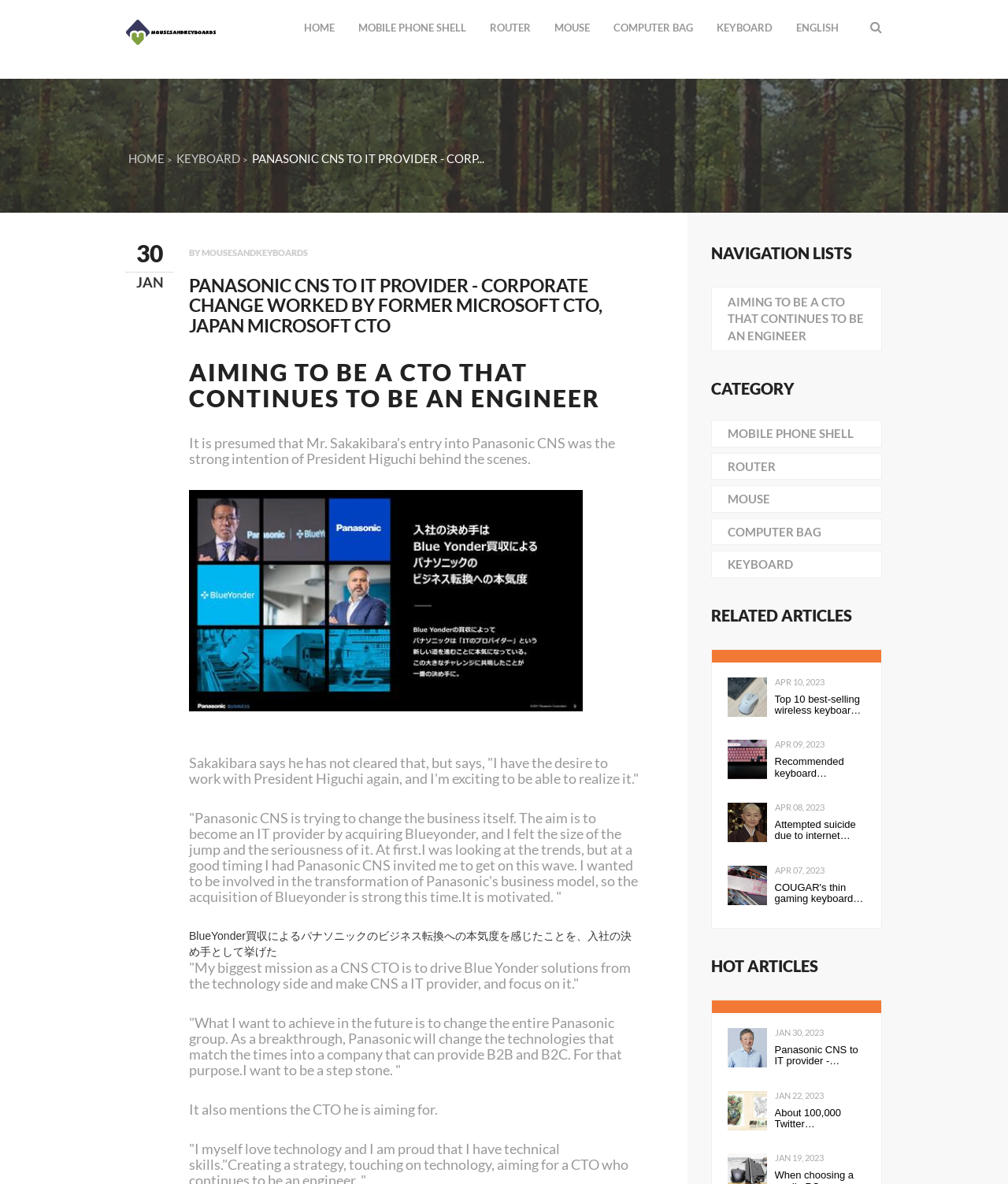Determine the bounding box coordinates of the element's region needed to click to follow the instruction: "Click on the 'Manager' link". Provide these coordinates as four float numbers between 0 and 1, formatted as [left, top, right, bottom].

None